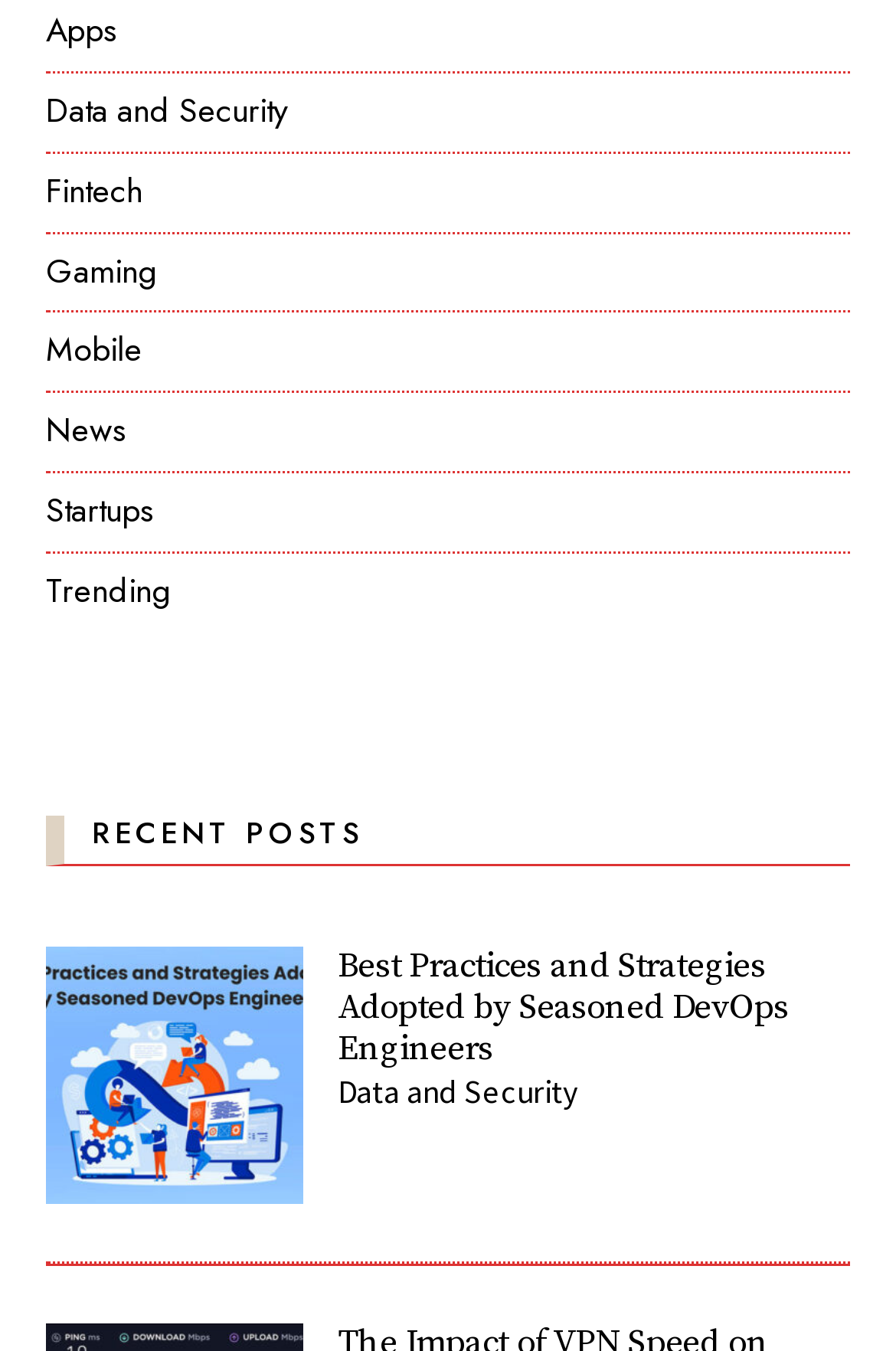Find and provide the bounding box coordinates for the UI element described with: "Mobile".

[0.051, 0.242, 0.159, 0.276]